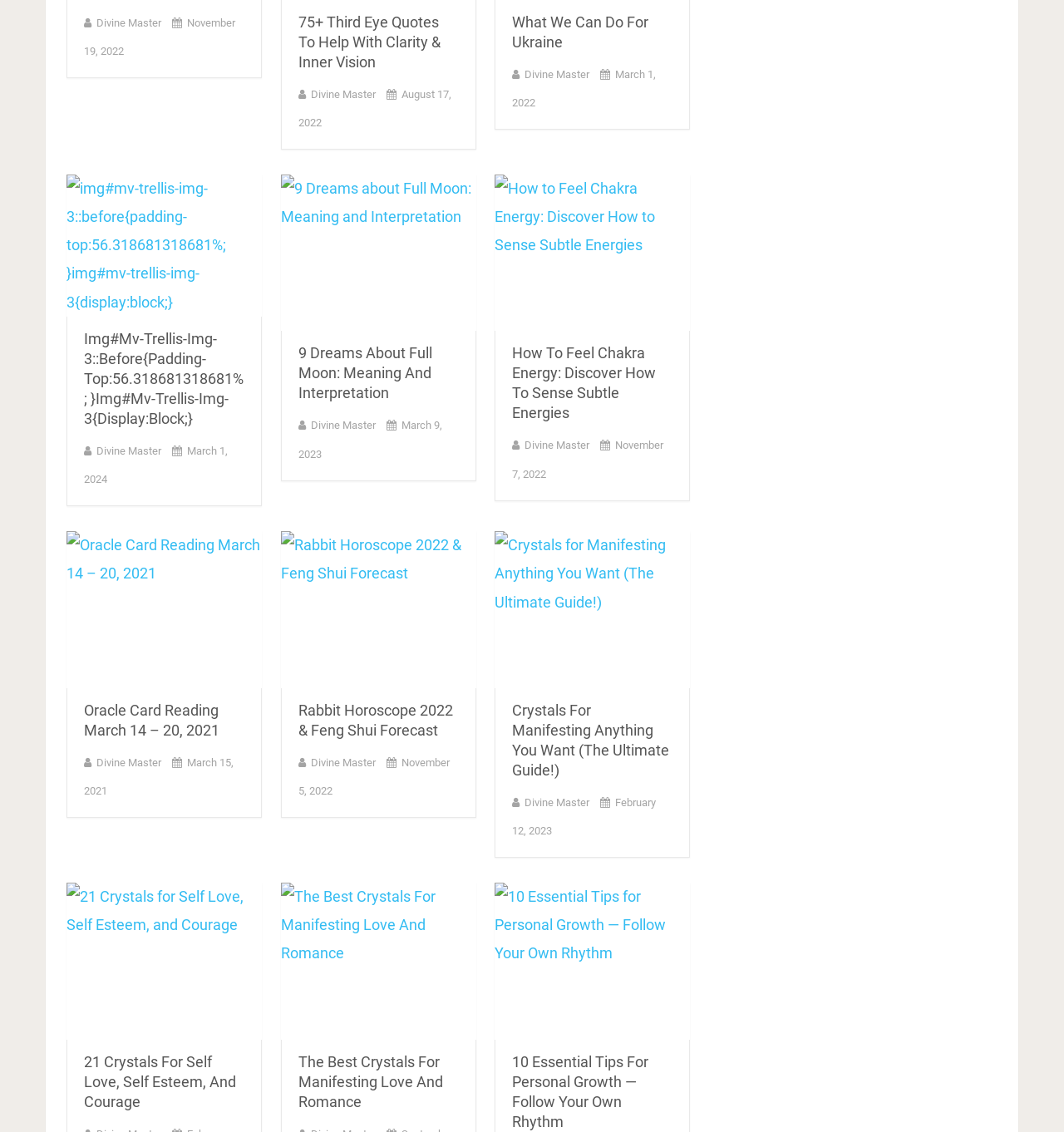Pinpoint the bounding box coordinates of the element to be clicked to execute the instruction: "Learn about Rabbit Horoscope 2022 & Feng Shui Forecast".

[0.264, 0.469, 0.447, 0.608]